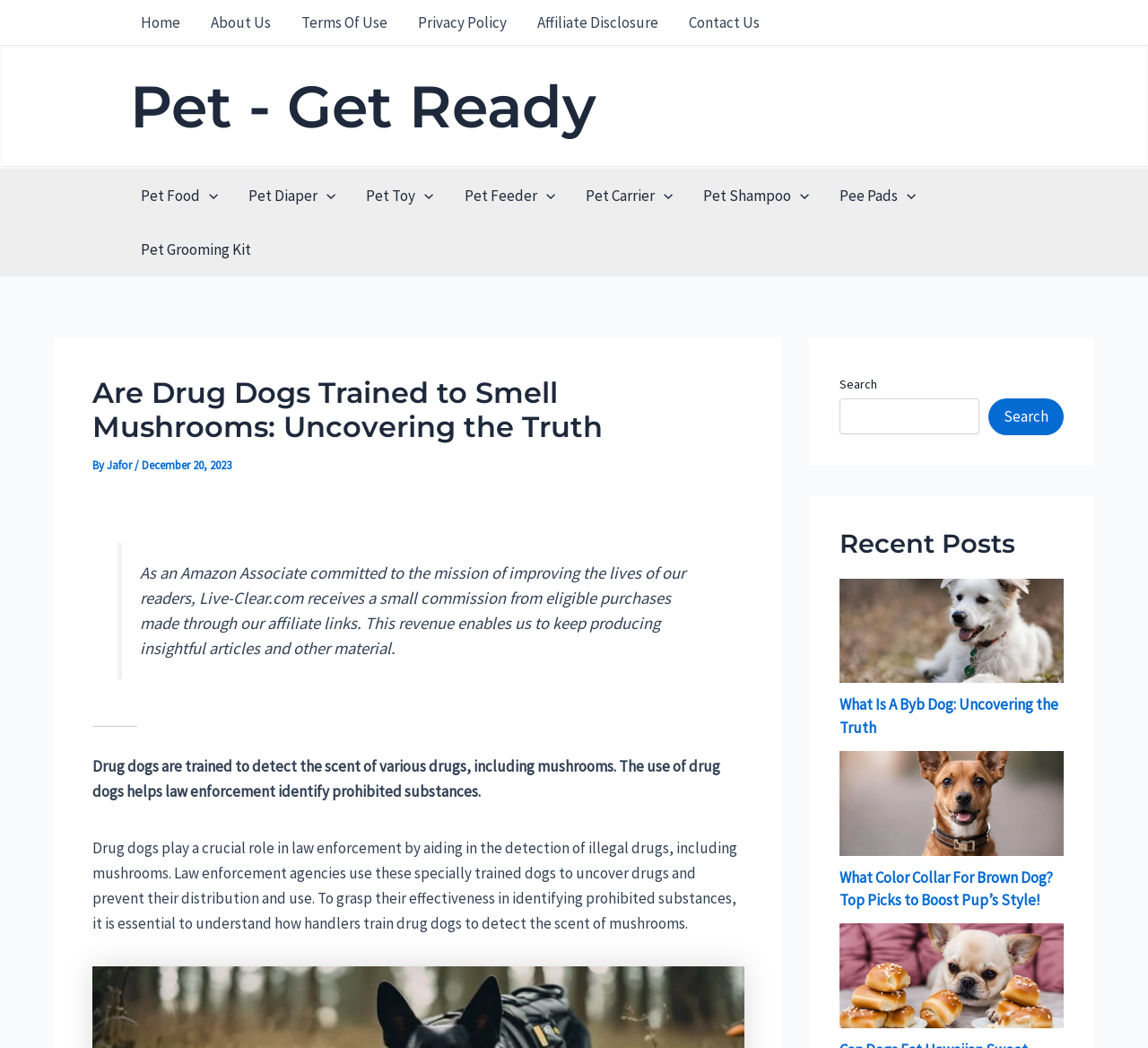Please answer the following question using a single word or phrase: What is the topic of the main article?

Drug dogs